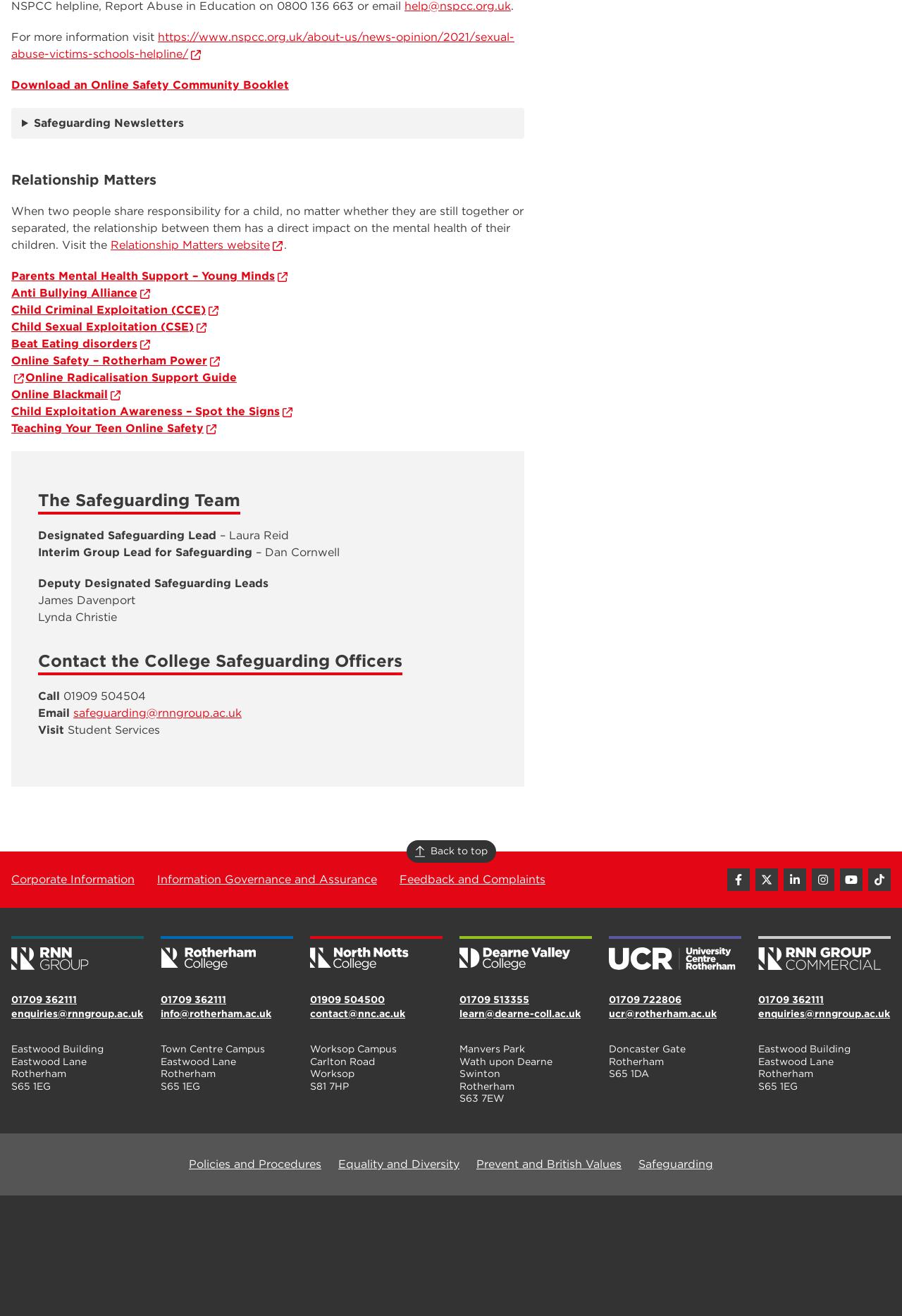Locate the bounding box coordinates of the clickable part needed for the task: "Visit the Facebook page".

[0.806, 0.66, 0.831, 0.677]